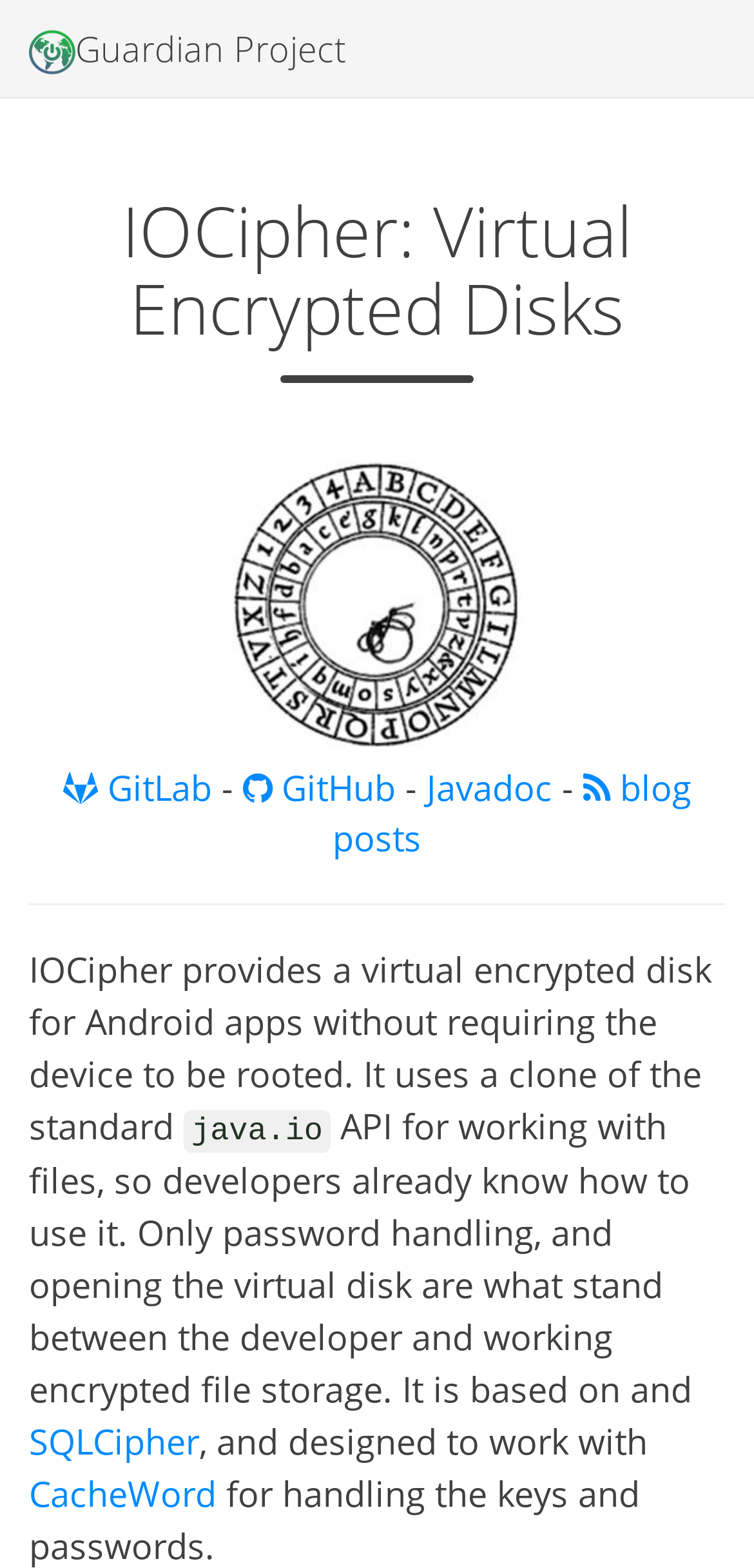Please examine the image and provide a detailed answer to the question: What is the purpose of IOCipher?

I read the StaticText element at [0.038, 0.603, 0.944, 0.732] which describes the purpose of IOCipher as providing a virtual encrypted disk for Android apps without requiring the device to be rooted.